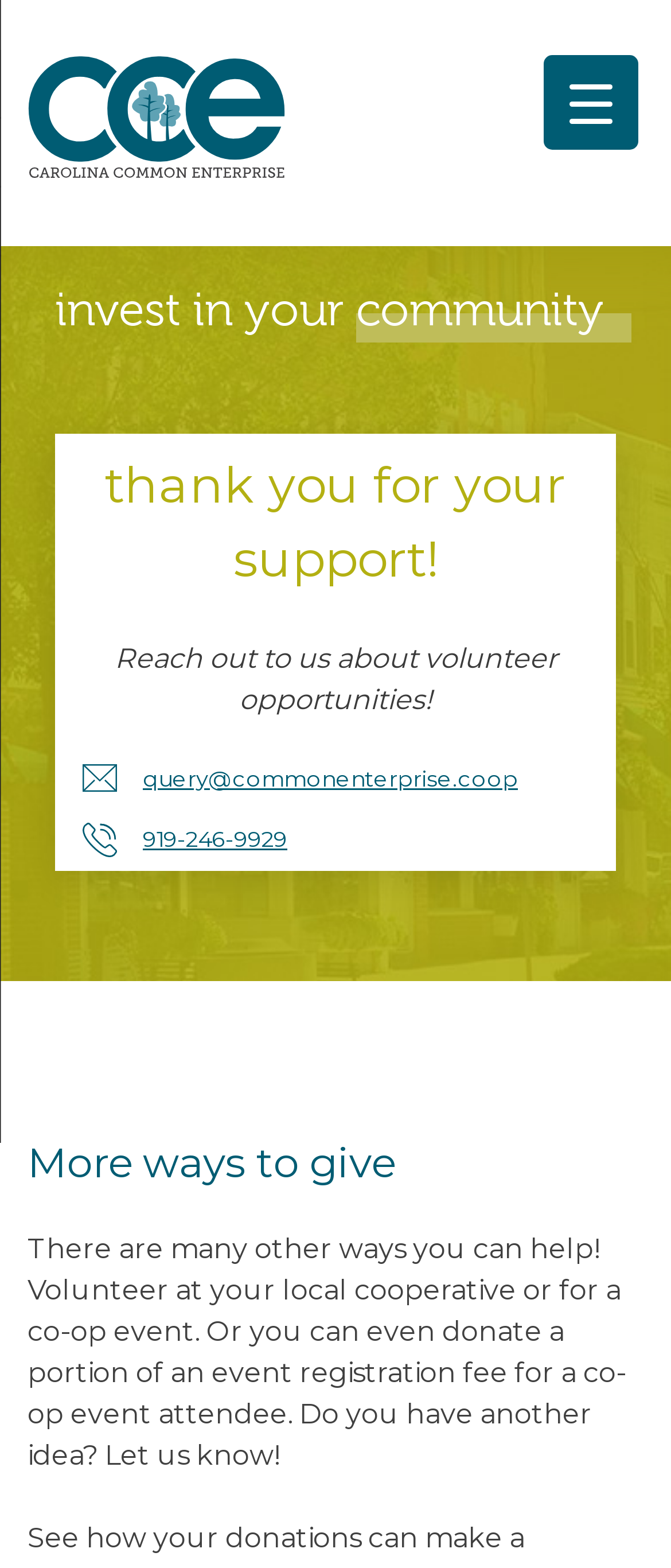What is the name of the organization?
Provide a comprehensive and detailed answer to the question.

I determined the answer by looking at the link element with the text 'Carolina Common Enterprise' at the top of the webpage, which suggests that it is the name of the organization.